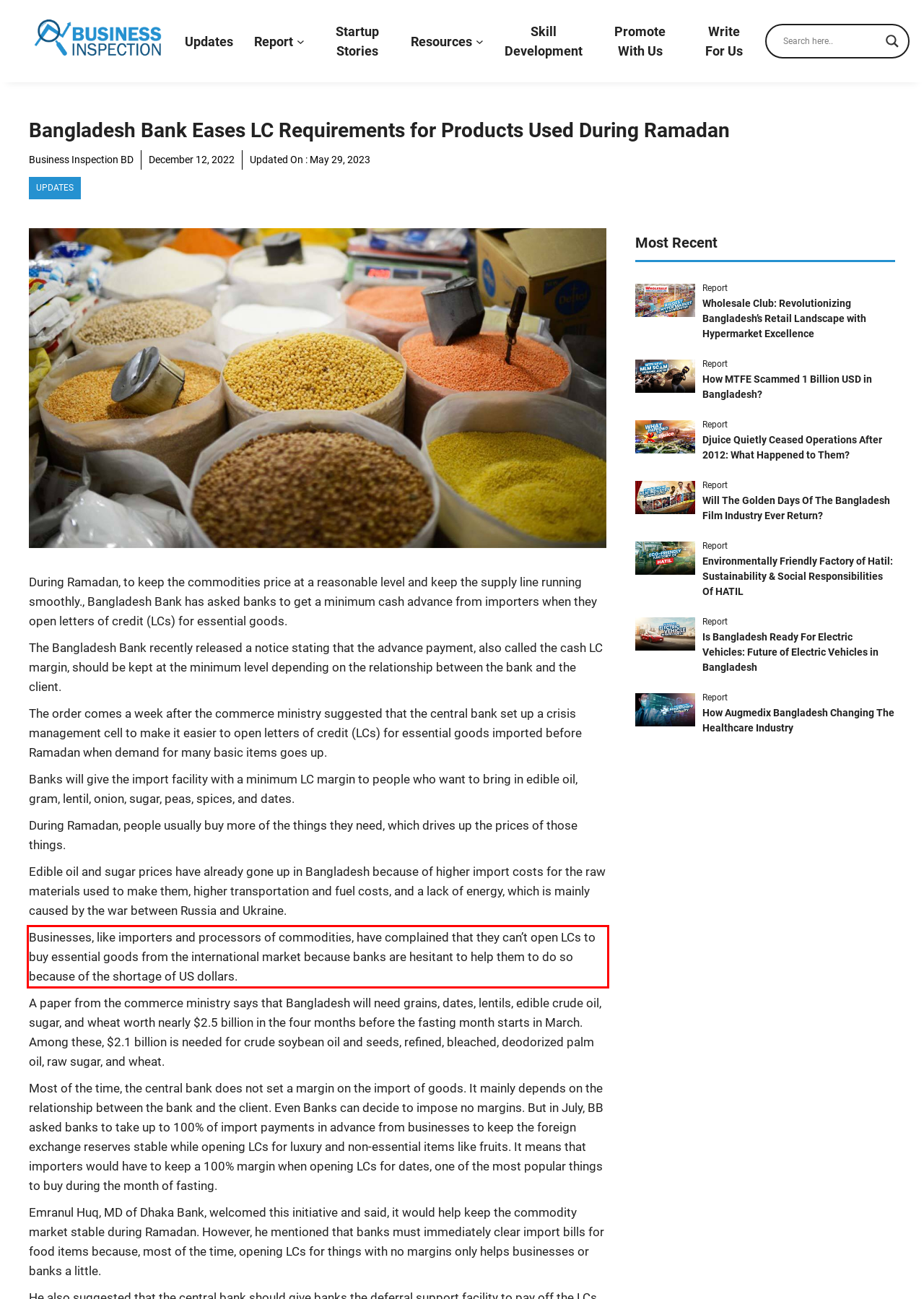There is a UI element on the webpage screenshot marked by a red bounding box. Extract and generate the text content from within this red box.

Businesses, like importers and processors of commodities, have complained that they can’t open LCs to buy essential goods from the international market because banks are hesitant to help them to do so because of the shortage of US dollars.